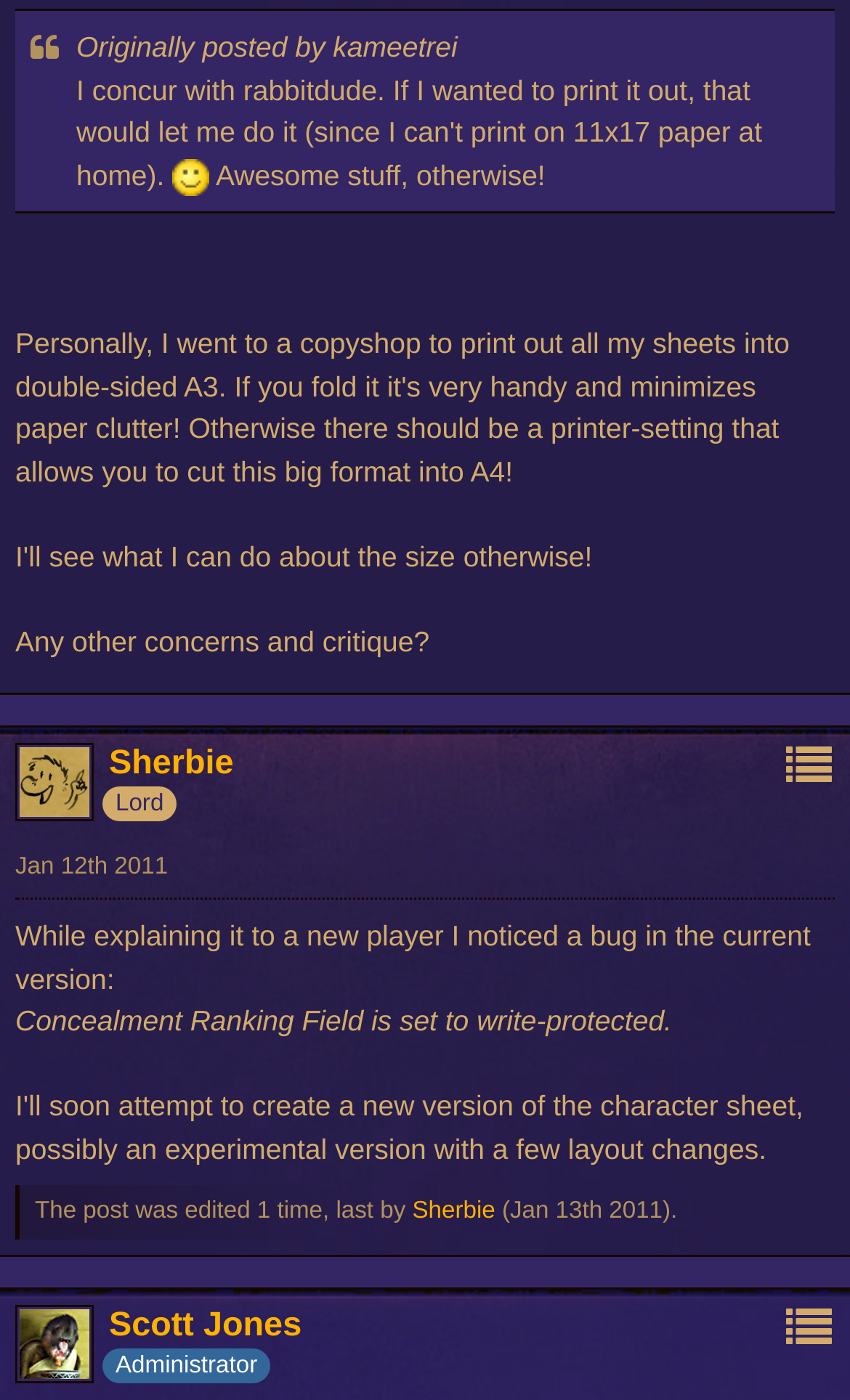What is the name of the forum software used?
Could you answer the question with a detailed and thorough explanation?

The name of the forum software used can be determined by reading the link element 'Forum Software: Burning Board 4.1.21, developed by WoltLab GmbH' which provides information about the software used to power the forum.